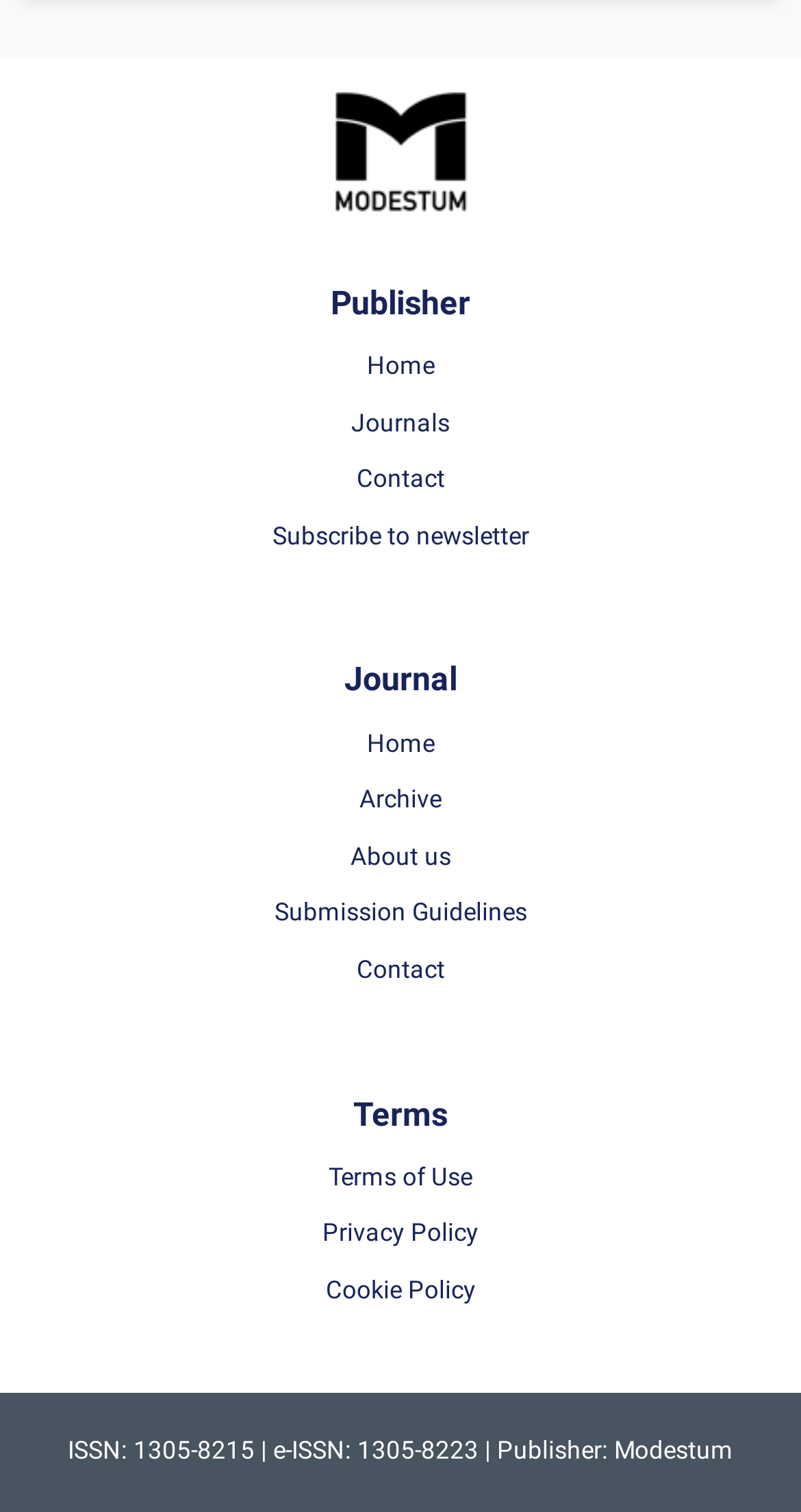What is the last link in the 'Terms' section?
Provide a detailed and extensive answer to the question.

I looked at the link elements under the 'Terms' heading and found that the last one is 'Cookie Policy'.